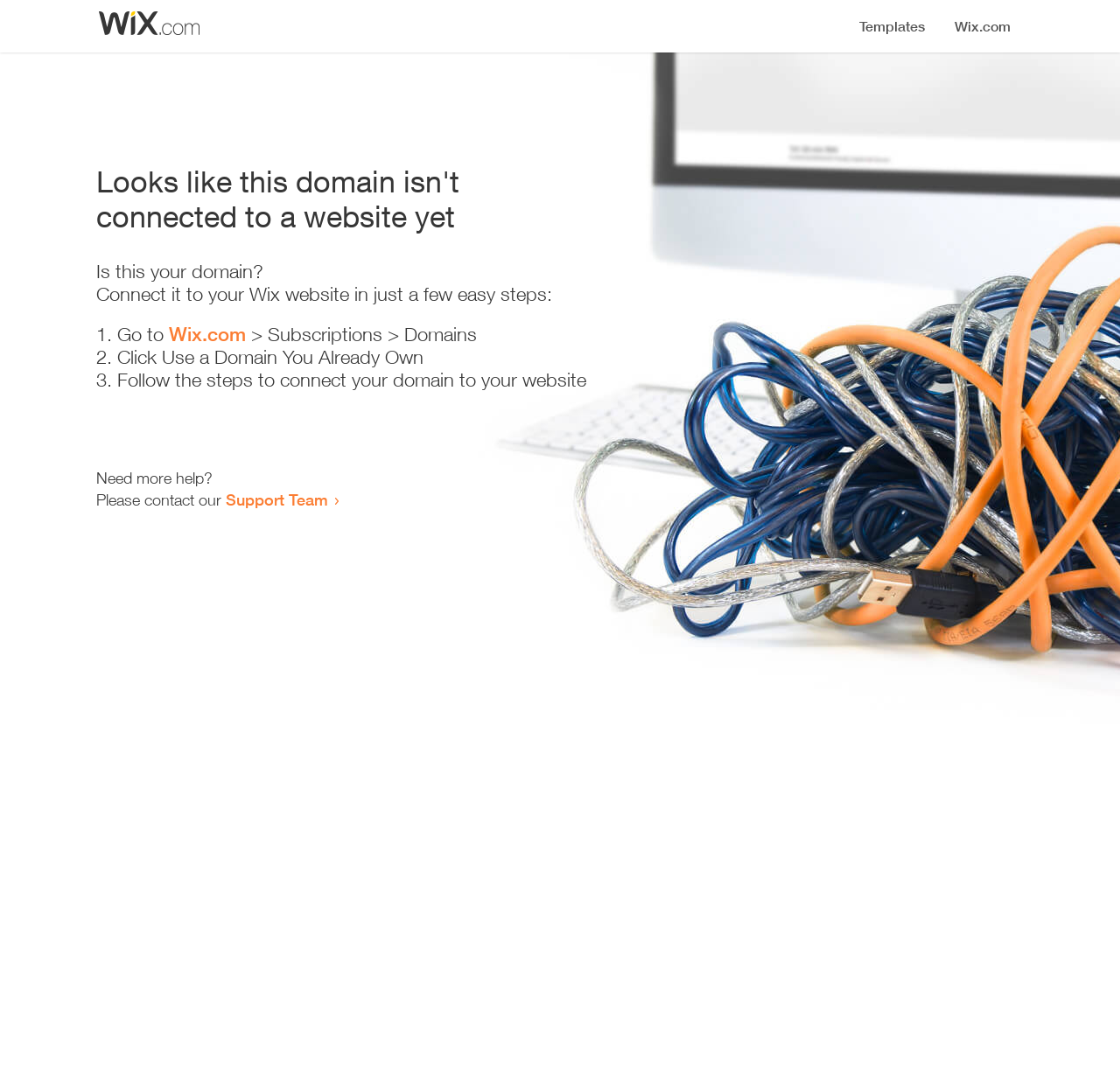Answer briefly with one word or phrase:
What is the purpose of this webpage?

Connect domain to website